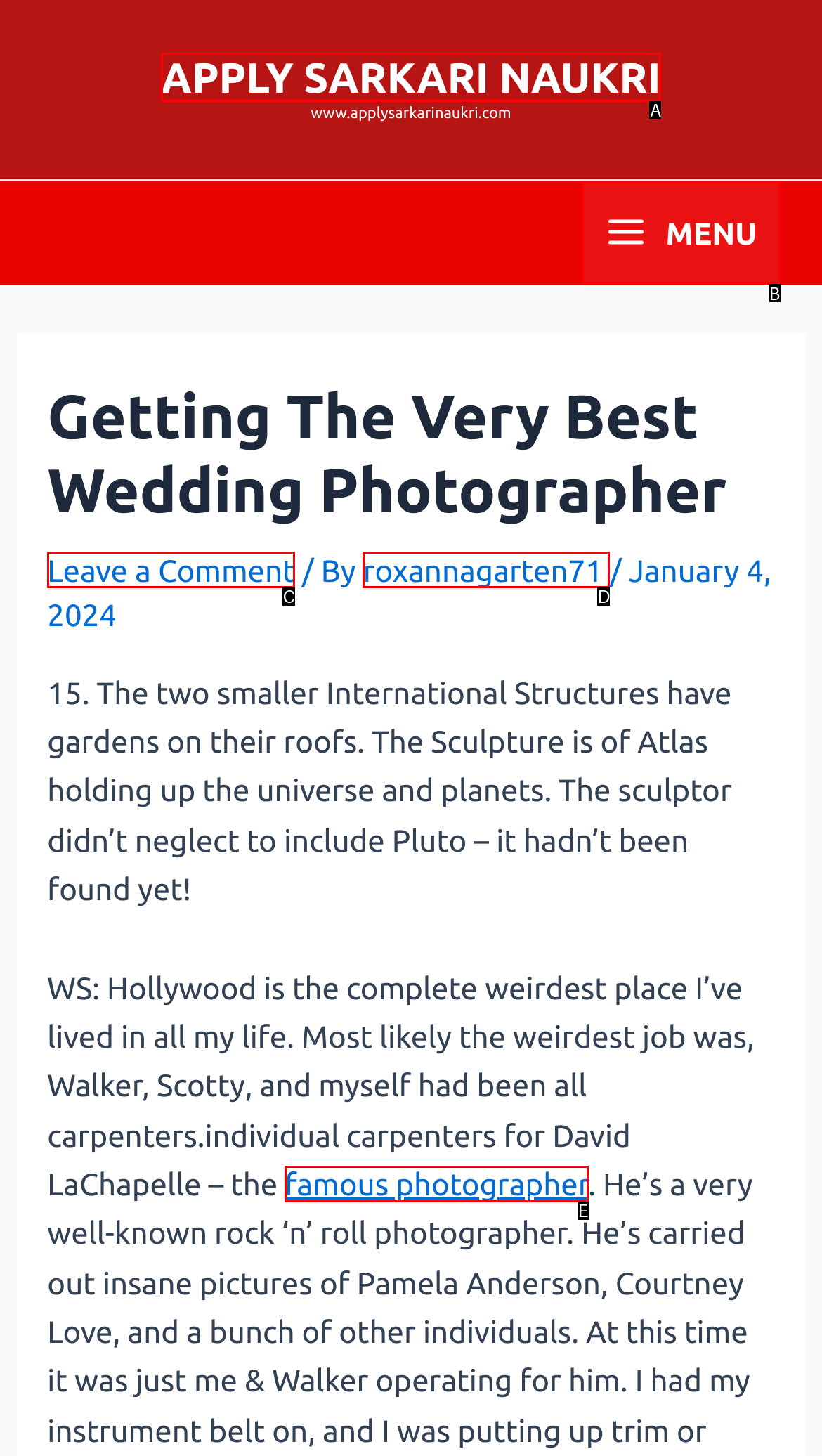From the given choices, indicate the option that best matches: roxannagarten71
State the letter of the chosen option directly.

D